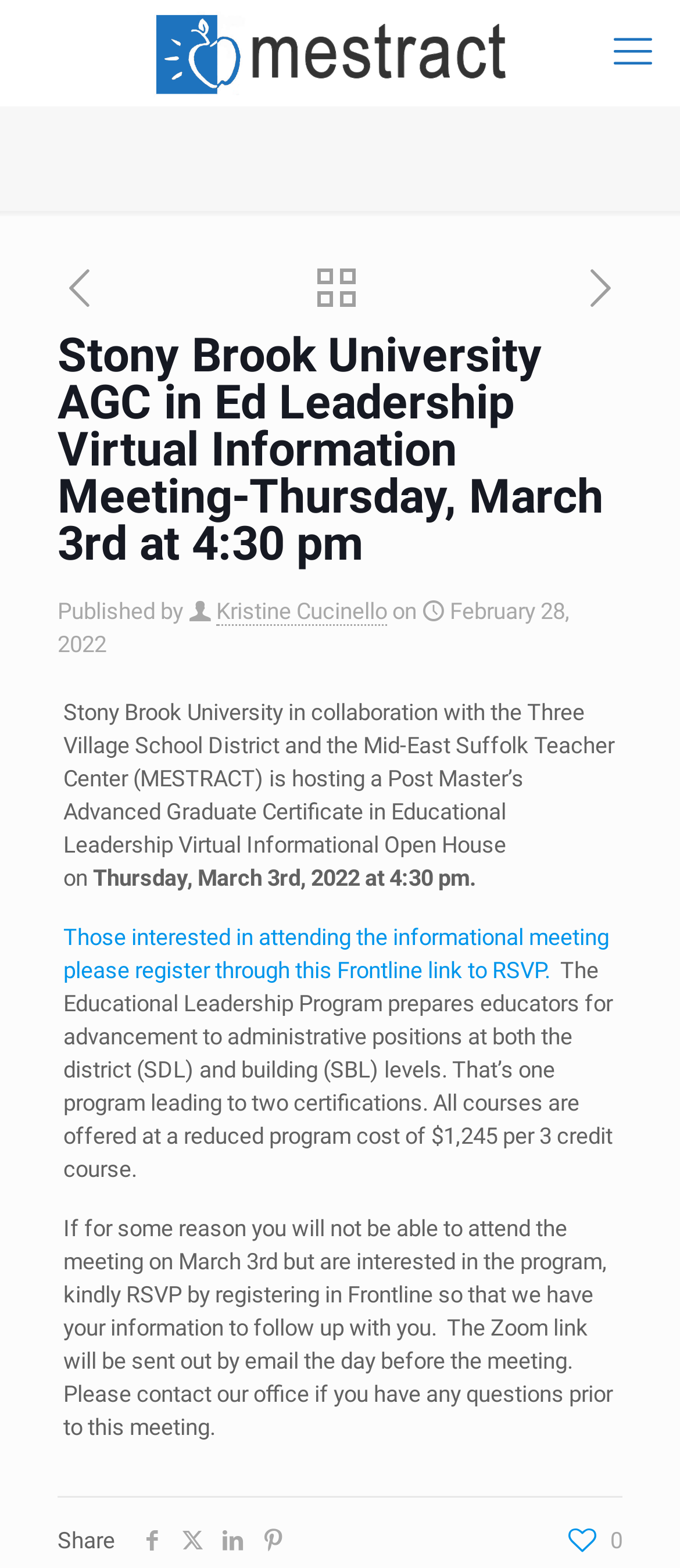Determine the bounding box coordinates of the clickable region to follow the instruction: "view next post".

[0.851, 0.168, 0.915, 0.201]